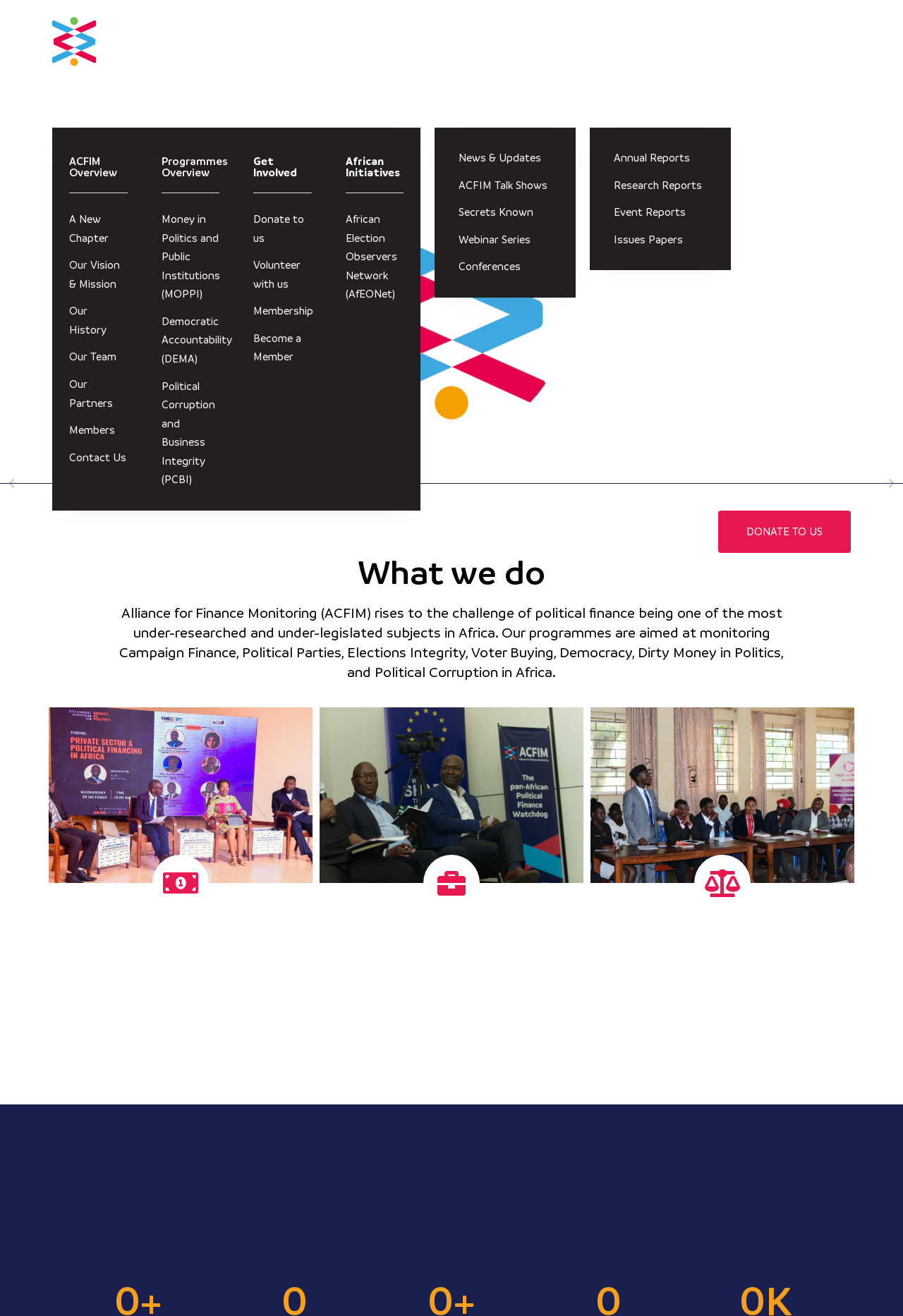Using the provided element description, identify the bounding box coordinates as (top-left x, top-left y, bottom-right x, bottom-right y). Ensure all values are between 0 and 1. Description: Our Vision & Mission

[0.077, 0.195, 0.141, 0.223]